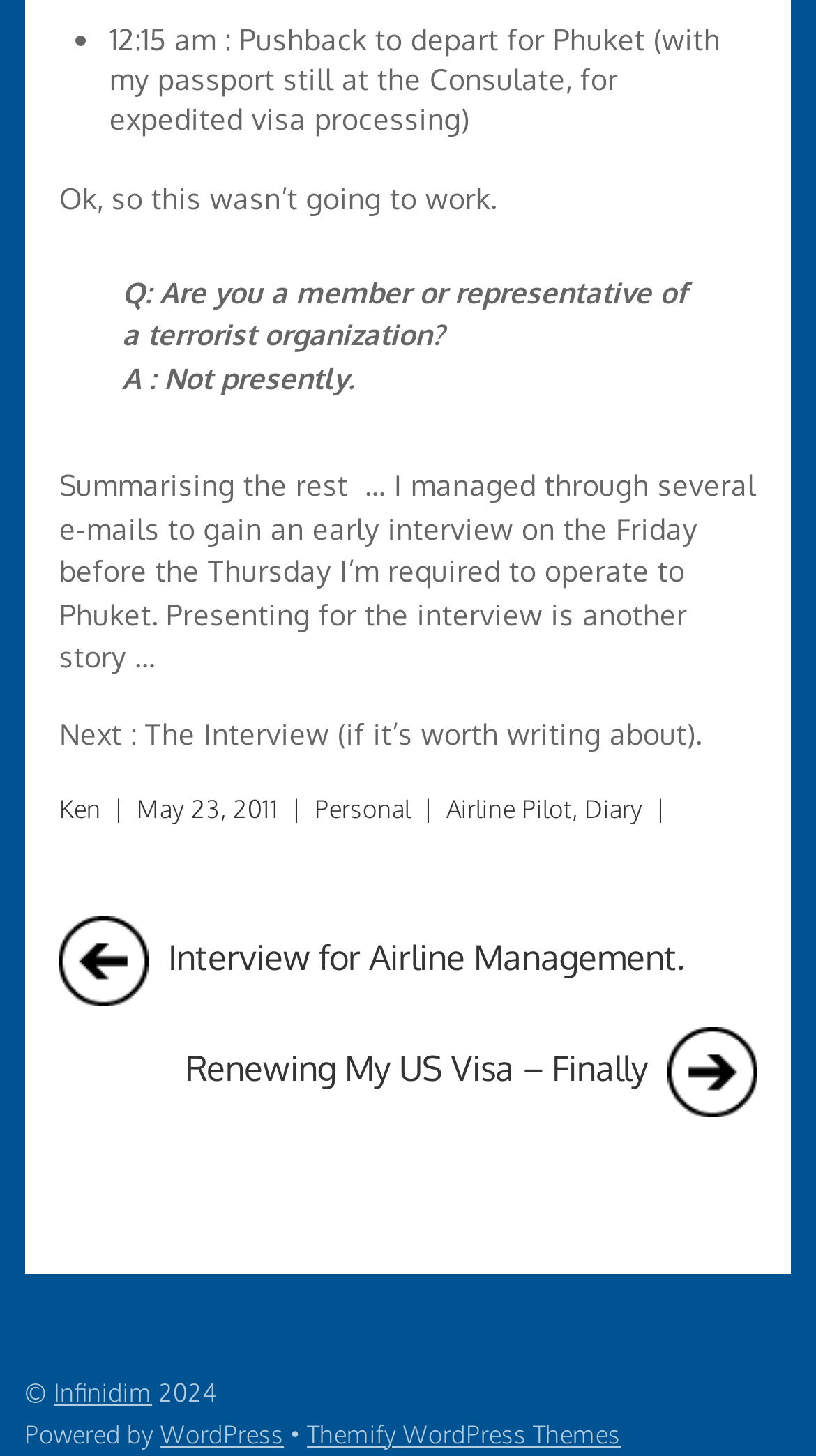Provide your answer in a single word or phrase: 
What is the author's tone in the post?

Humorous